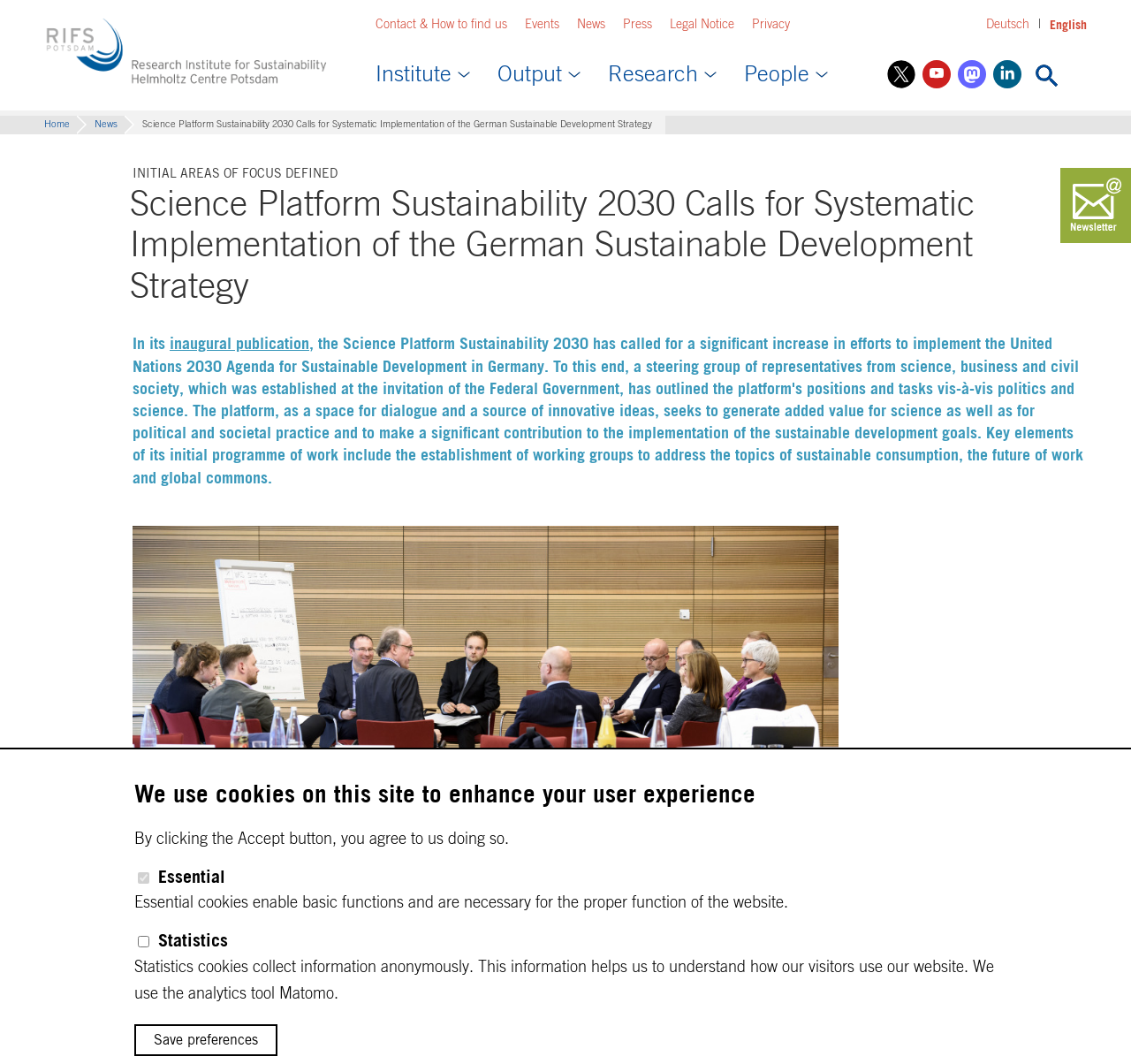Identify the bounding box coordinates for the element you need to click to achieve the following task: "Search for something". Provide the bounding box coordinates as four float numbers between 0 and 1, in the form [left, top, right, bottom].

[0.909, 0.054, 0.941, 0.087]